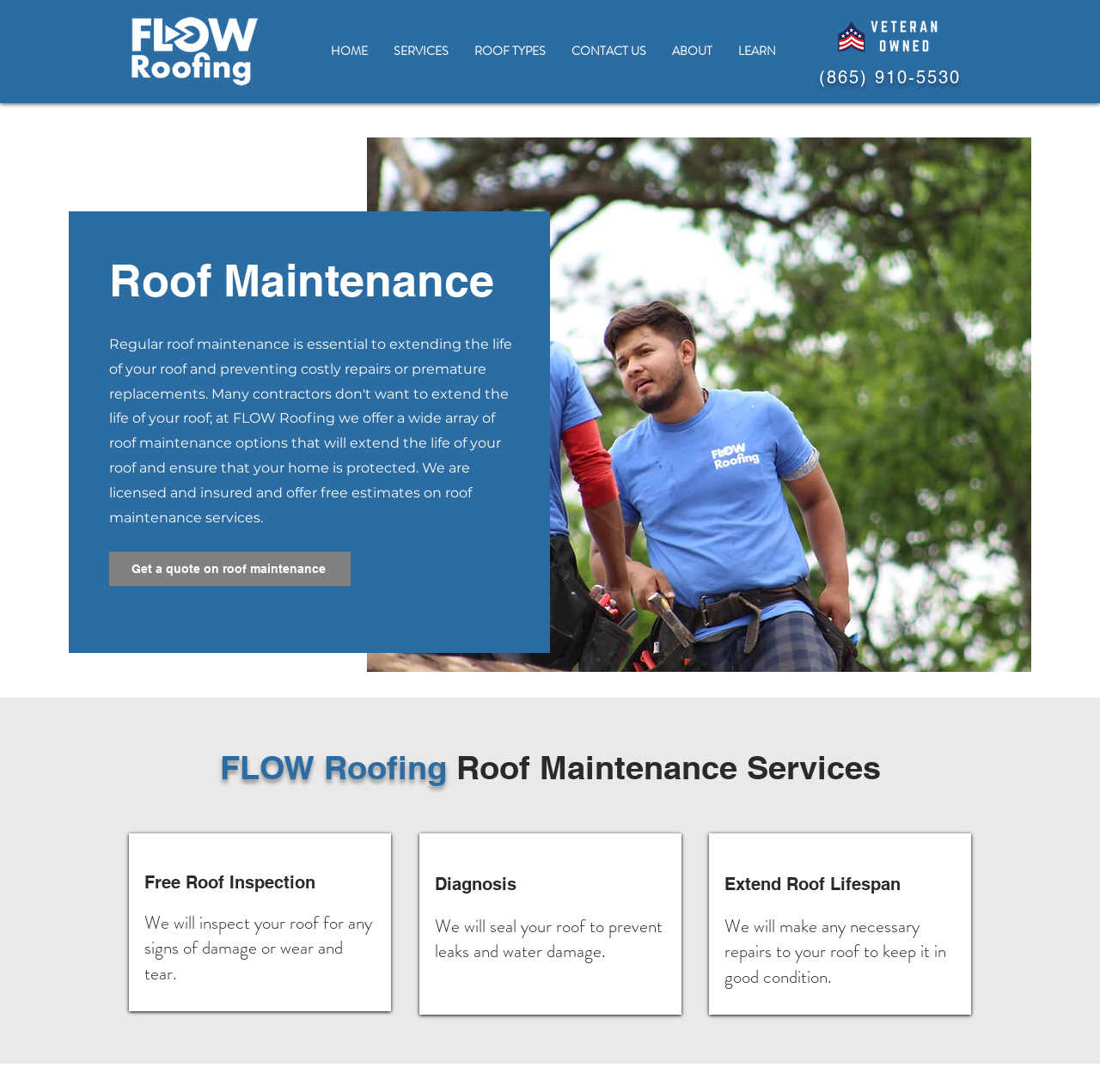Locate the bounding box coordinates of the region to be clicked to comply with the following instruction: "Learn more about FLOW Roofing Roof Maintenance Services". The coordinates must be four float numbers between 0 and 1, in the form [left, top, right, bottom].

[0.117, 0.685, 0.883, 0.721]